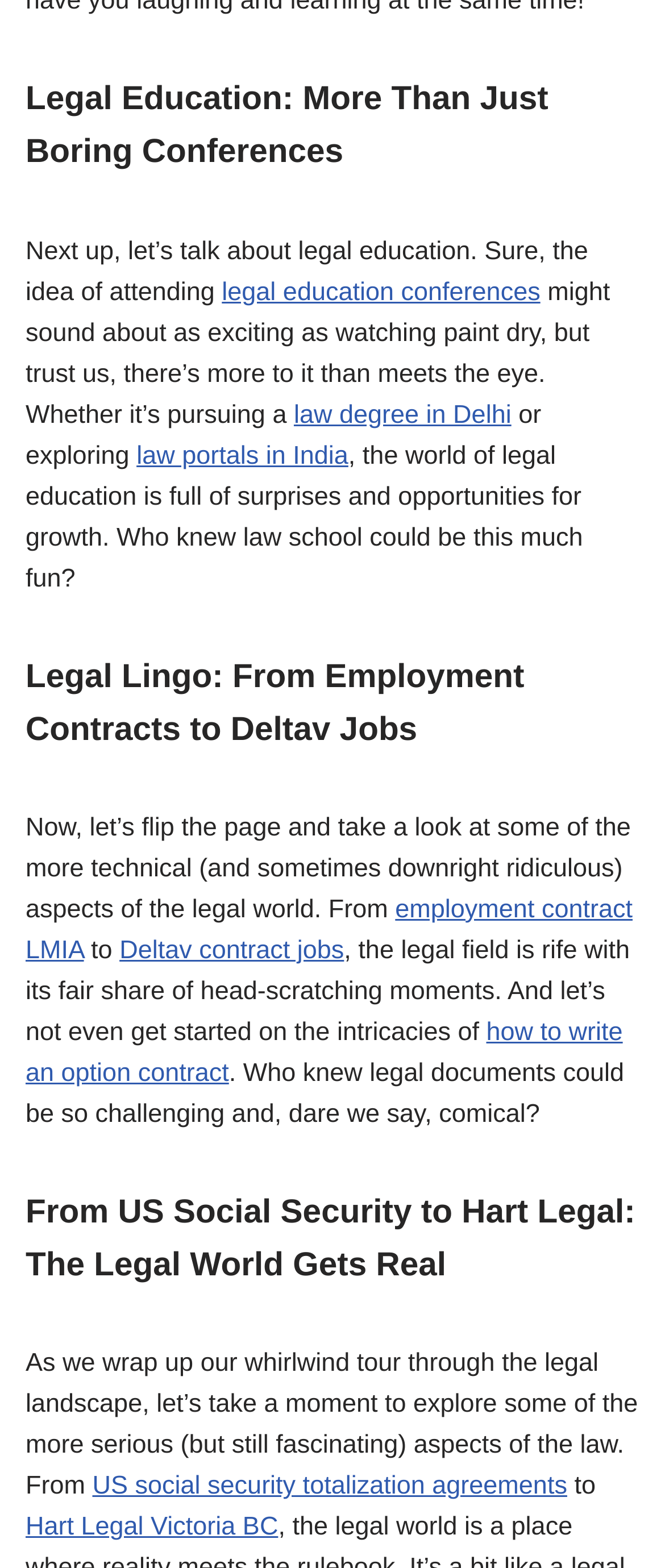Please determine the bounding box coordinates of the area that needs to be clicked to complete this task: 'Learn about law portals in India'. The coordinates must be four float numbers between 0 and 1, formatted as [left, top, right, bottom].

[0.205, 0.281, 0.524, 0.3]